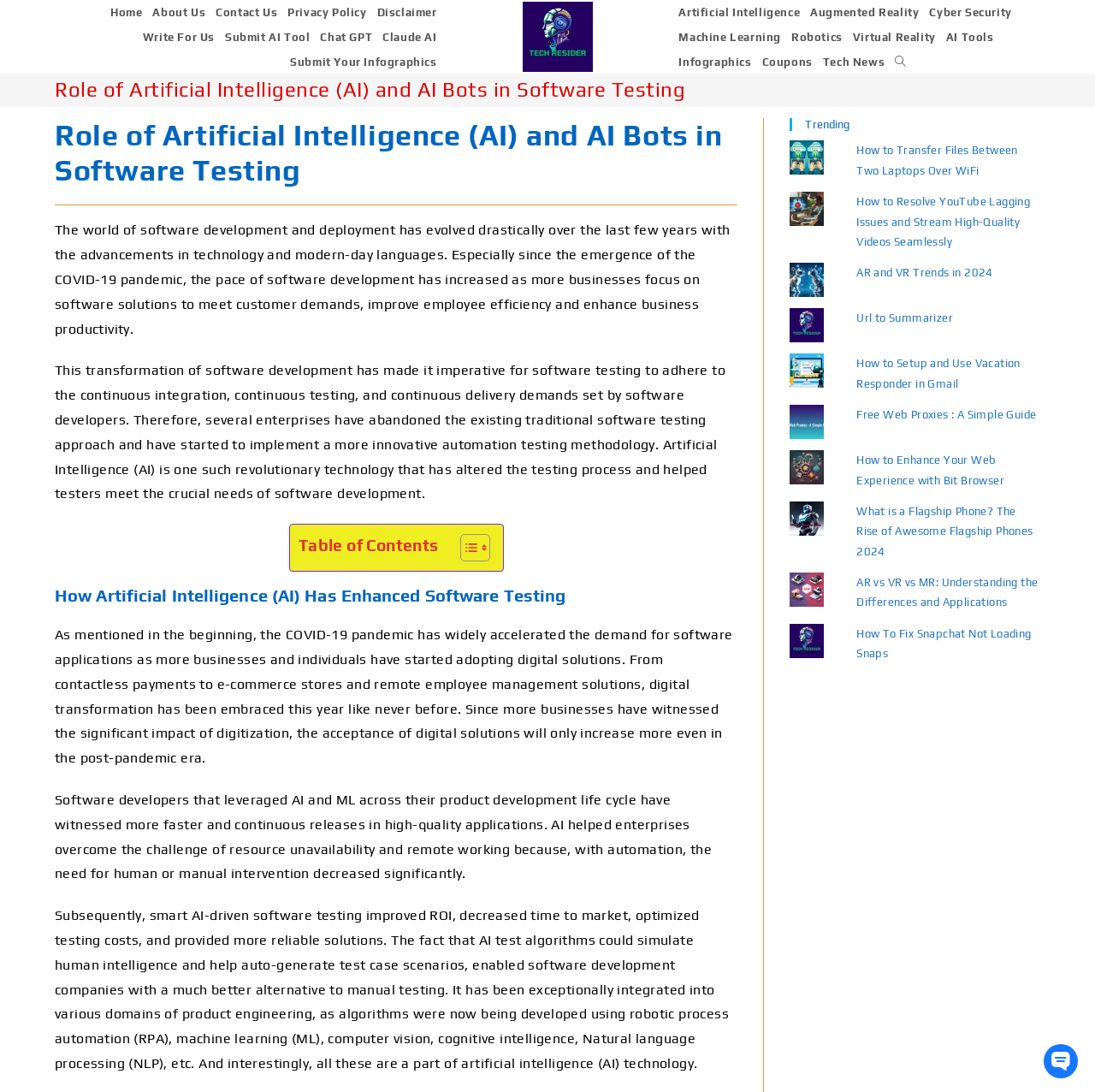Locate the bounding box coordinates of the clickable area to execute the instruction: "Click on the 'Toggle website search' link". Provide the coordinates as four float numbers between 0 and 1, represented as [left, top, right, bottom].

[0.813, 0.047, 0.832, 0.067]